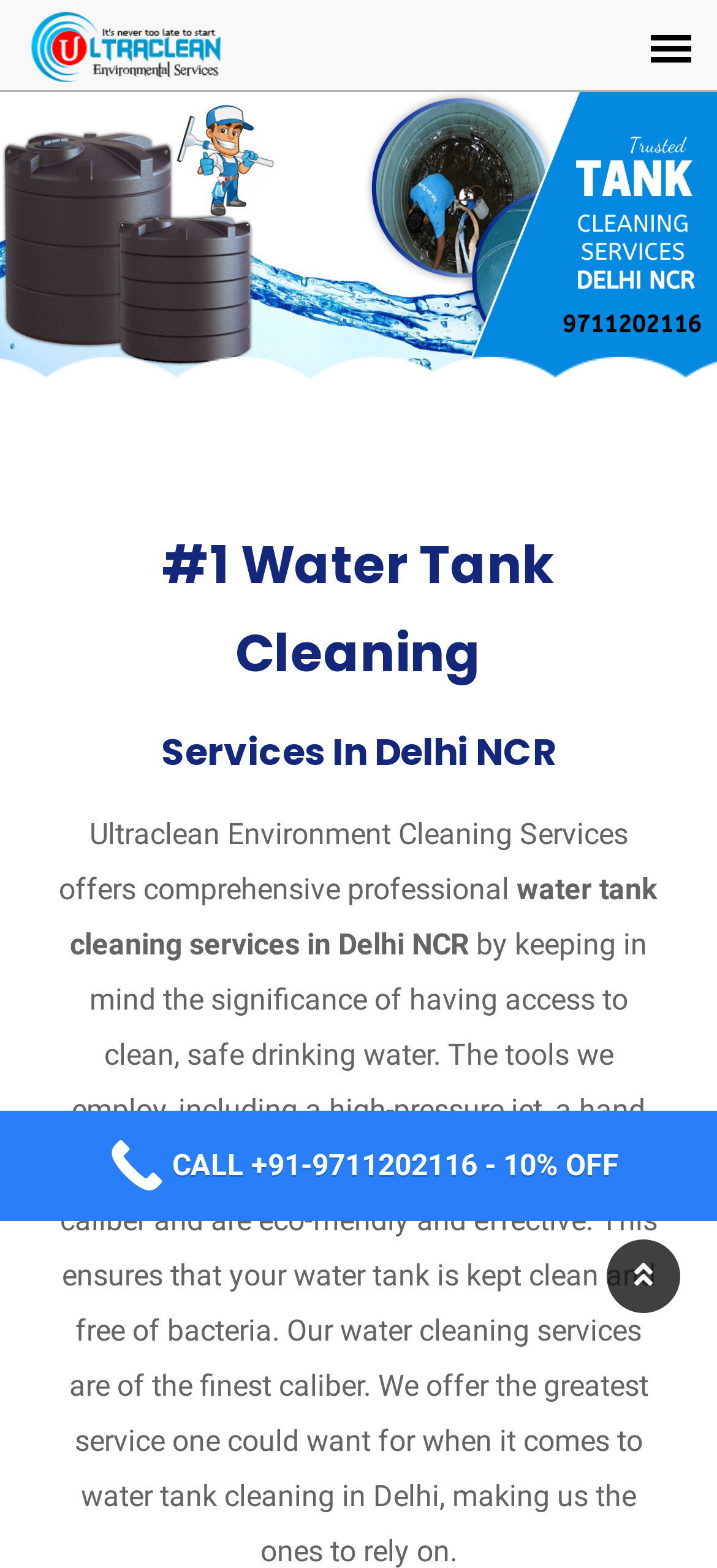What is the significance of having access to clean drinking water?
Please use the image to provide a one-word or short phrase answer.

it is safe